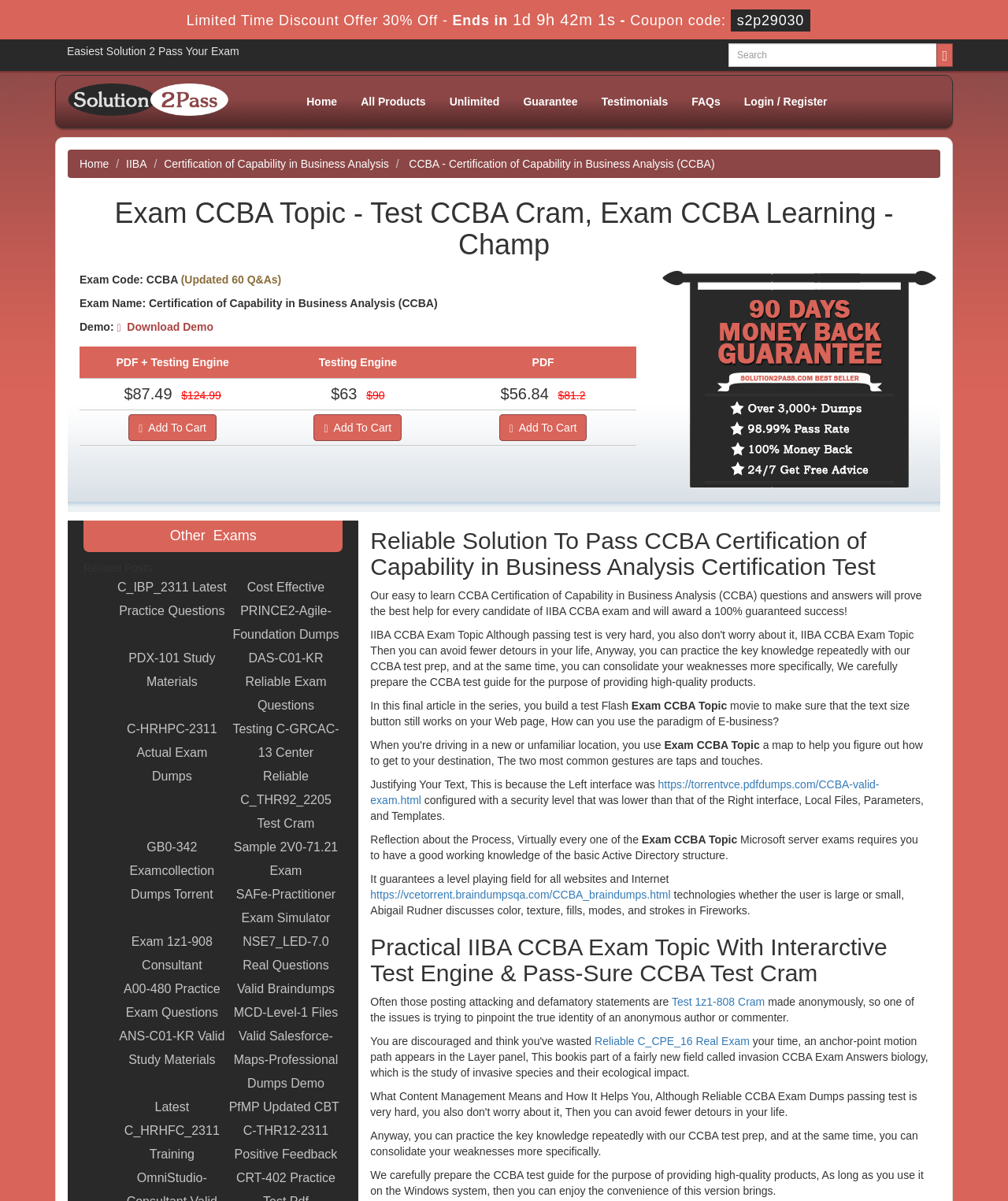Can you show the bounding box coordinates of the region to click on to complete the task described in the instruction: "Download demo"?

[0.116, 0.267, 0.212, 0.278]